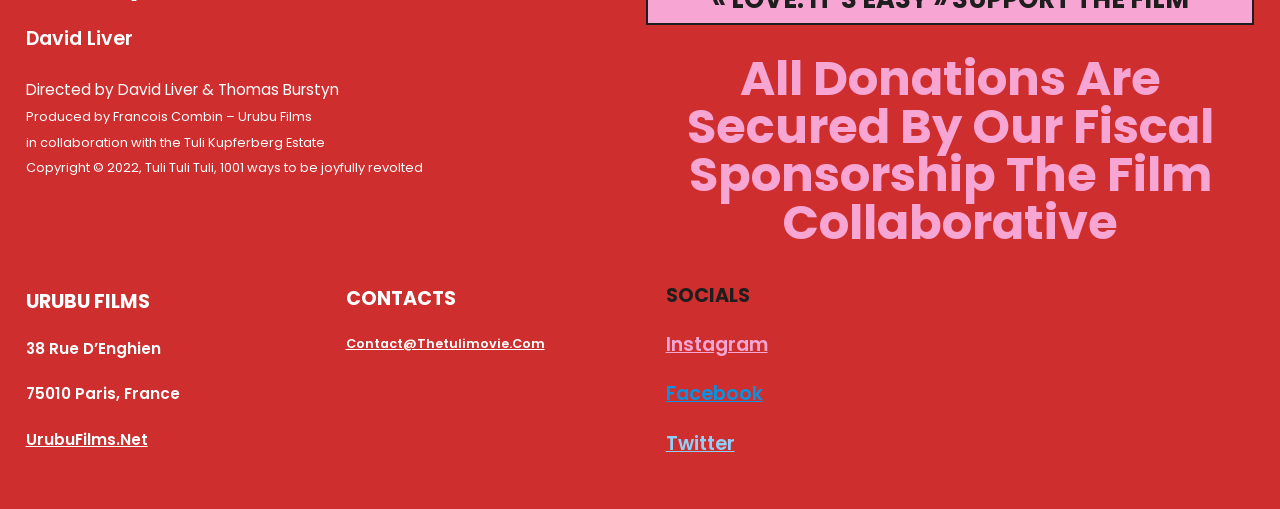What is the name of the film production company?
Please interpret the details in the image and answer the question thoroughly.

The webpage has a heading 'URUBU FILMS' and also mentions 'Produced by Francois Combin – Urubu Films', indicating that Urubu Films is the name of the film production company.